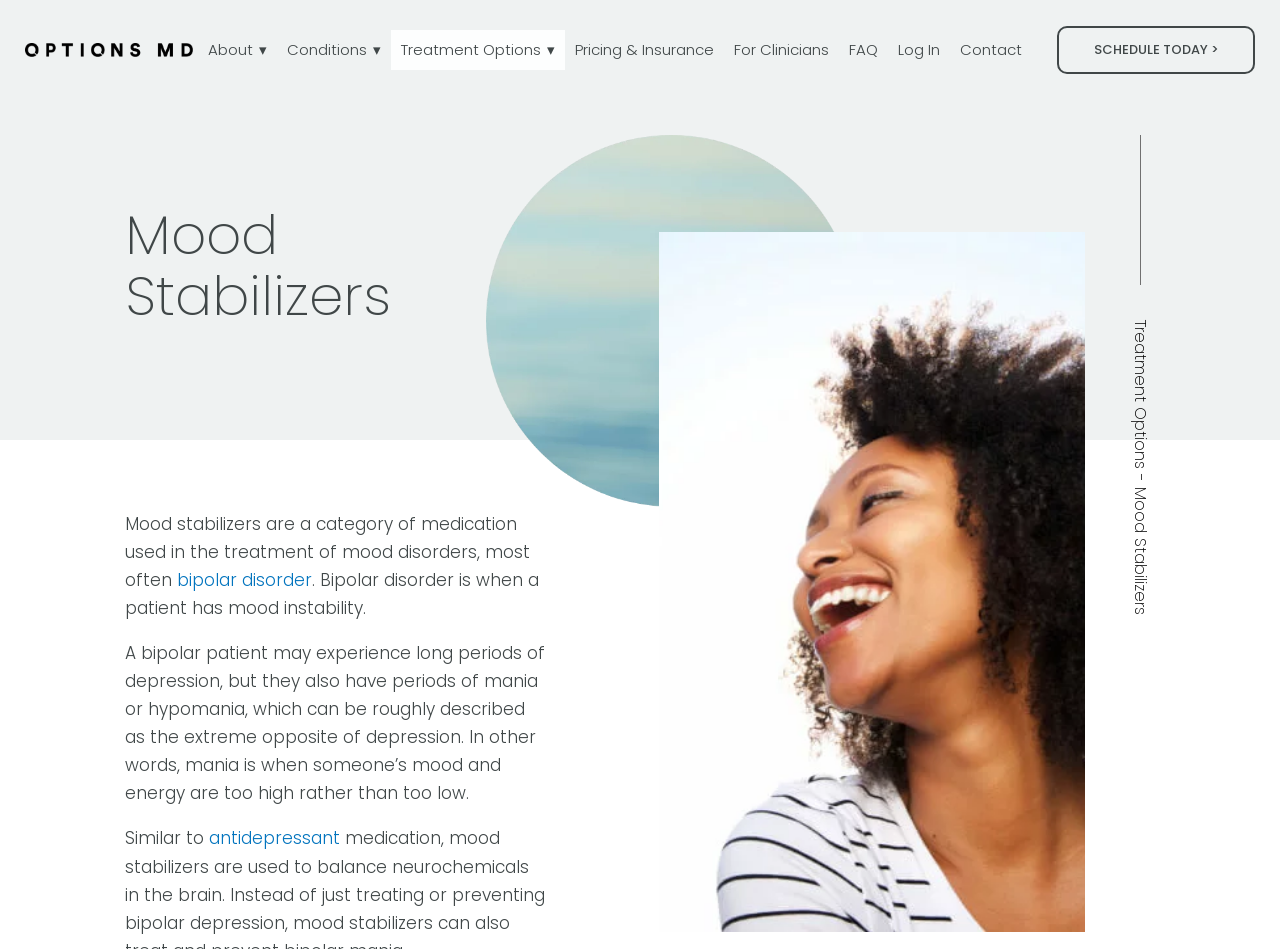Identify the bounding box coordinates for the region of the element that should be clicked to carry out the instruction: "Learn about bipolar disorder". The bounding box coordinates should be four float numbers between 0 and 1, i.e., [left, top, right, bottom].

[0.138, 0.599, 0.244, 0.624]